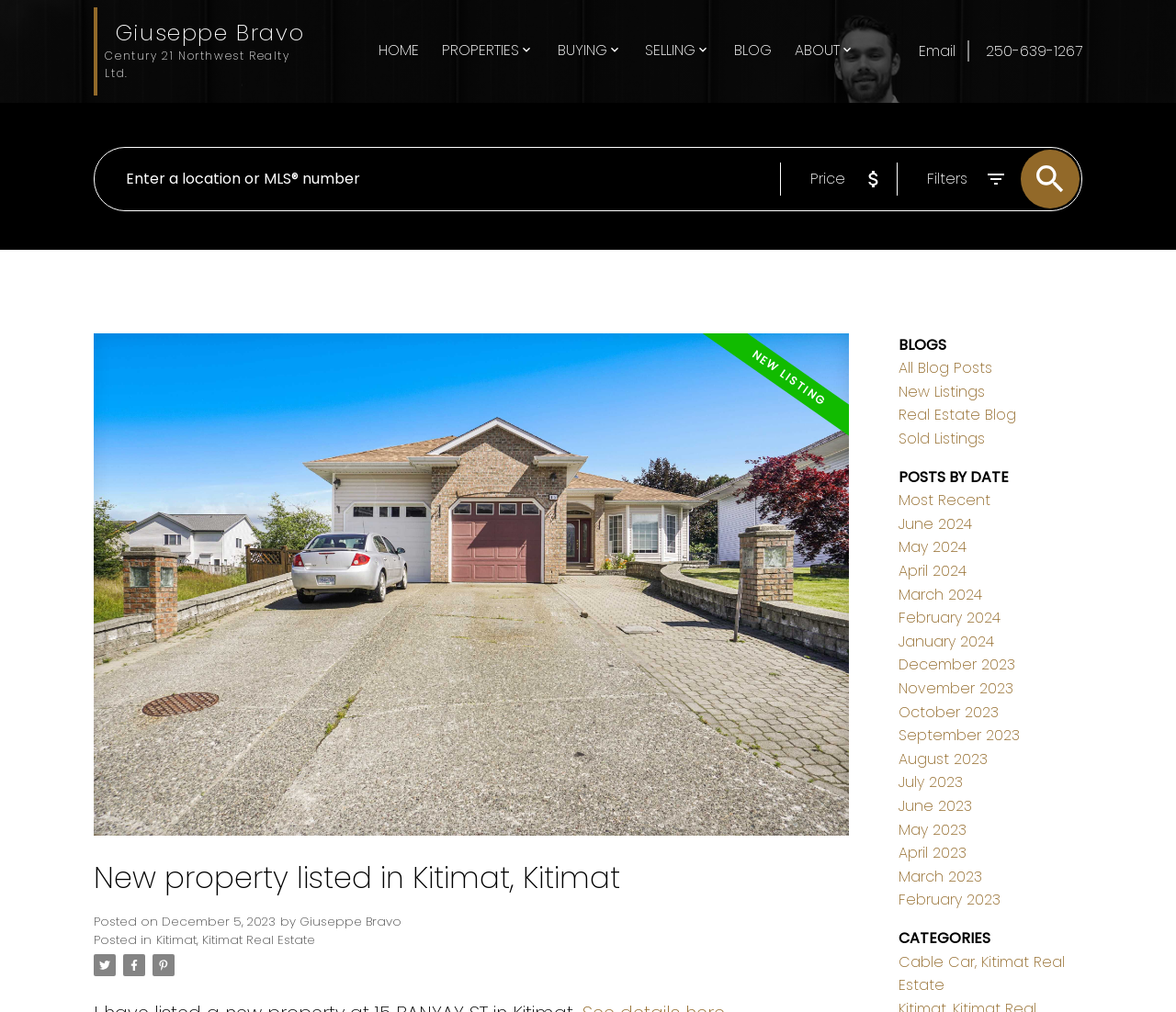Please indicate the bounding box coordinates of the element's region to be clicked to achieve the instruction: "Enter a location or MLS number". Provide the coordinates as four float numbers between 0 and 1, i.e., [left, top, right, bottom].

[0.081, 0.146, 0.663, 0.208]